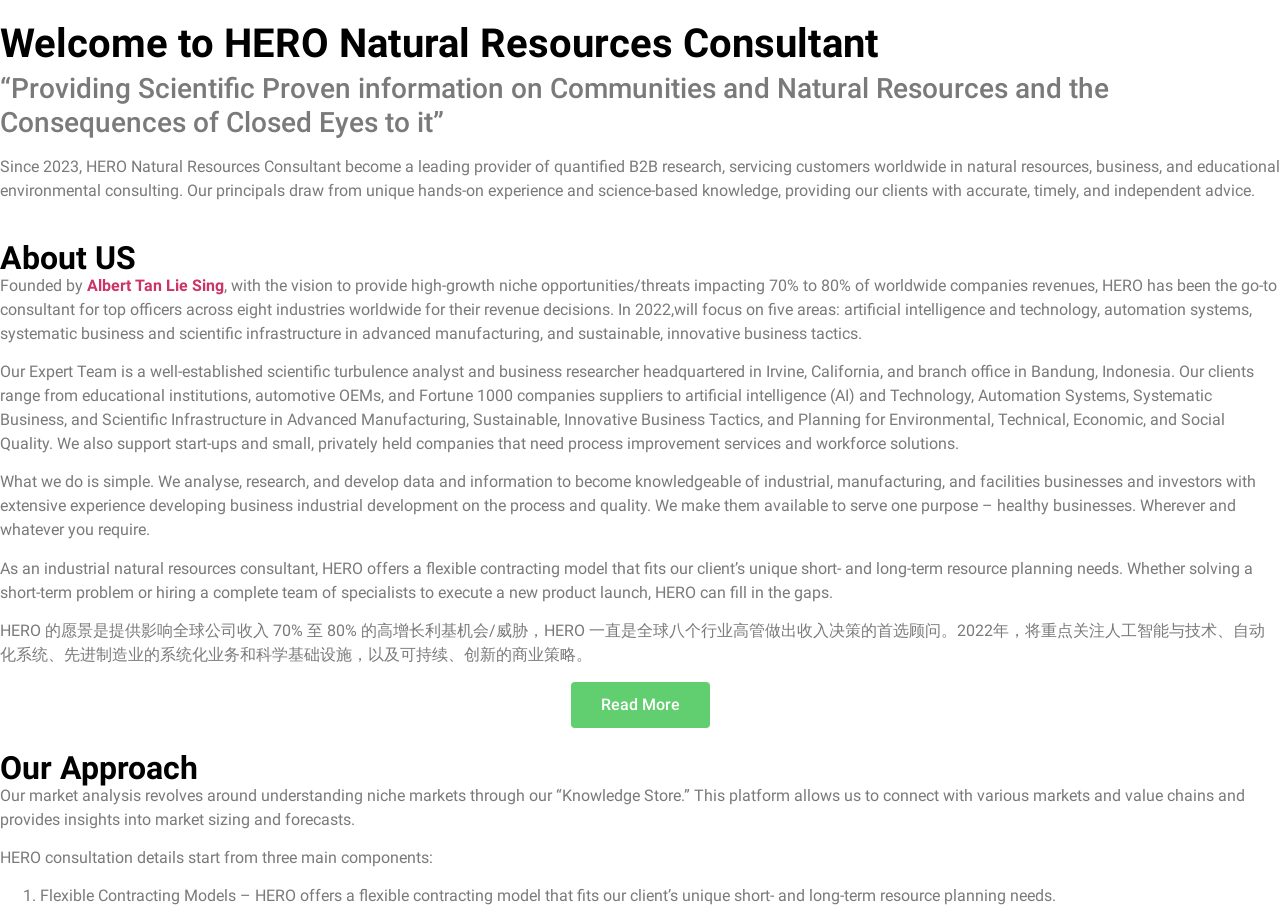Please find the top heading of the webpage and generate its text.

Welcome to HERO Natural Resources Consultant